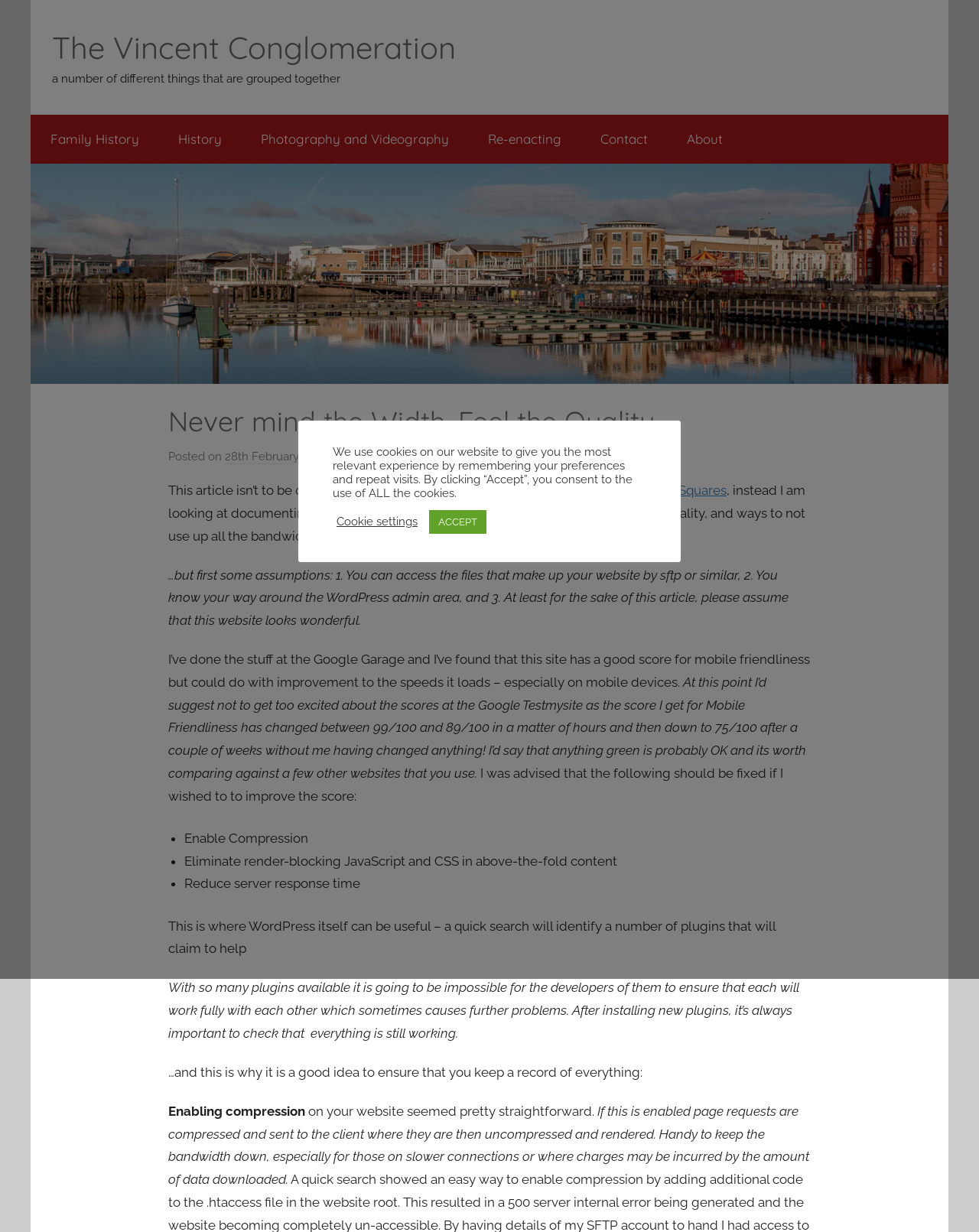Provide a thorough and detailed response to the question by examining the image: 
What is the topic of the article?

I inferred the topic by reading the article's content, which discusses ways to improve website quality and loading speed, and mentions specific issues such as compression and server response time.